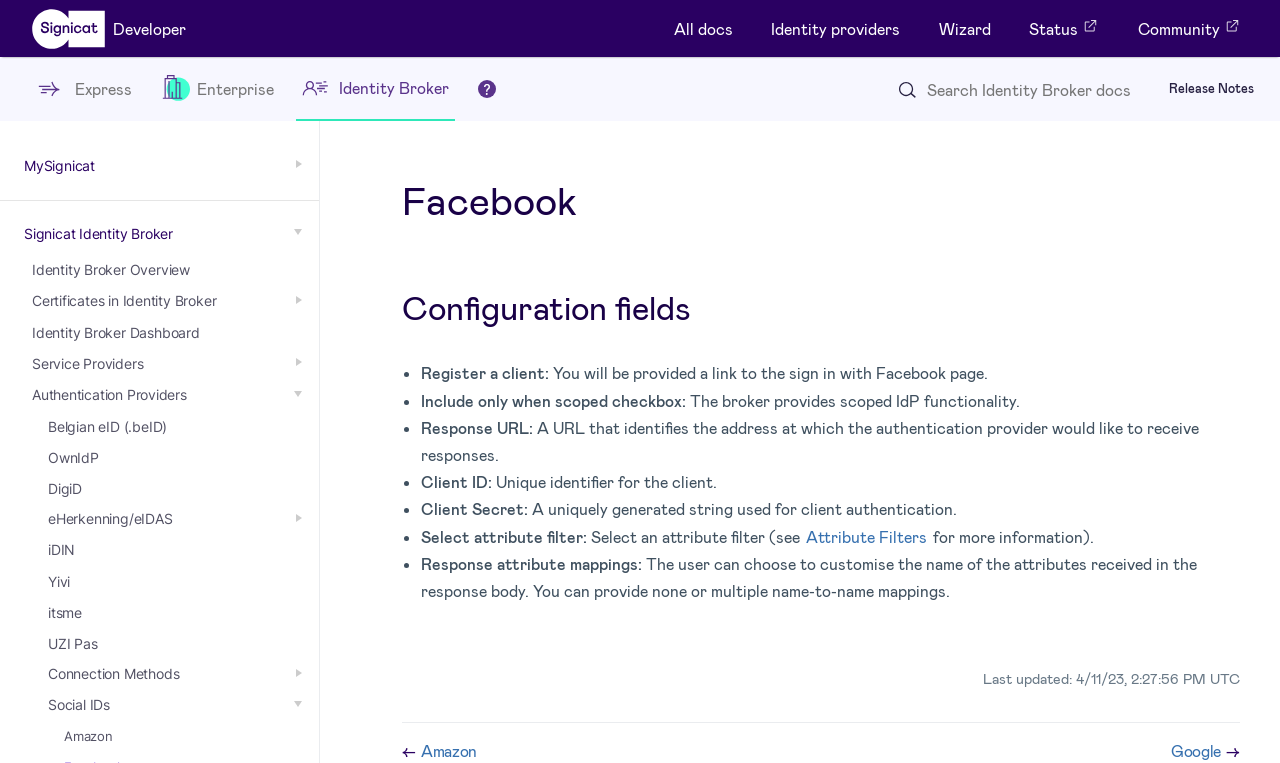How many authentication providers are listed?
Answer the question using a single word or phrase, according to the image.

7